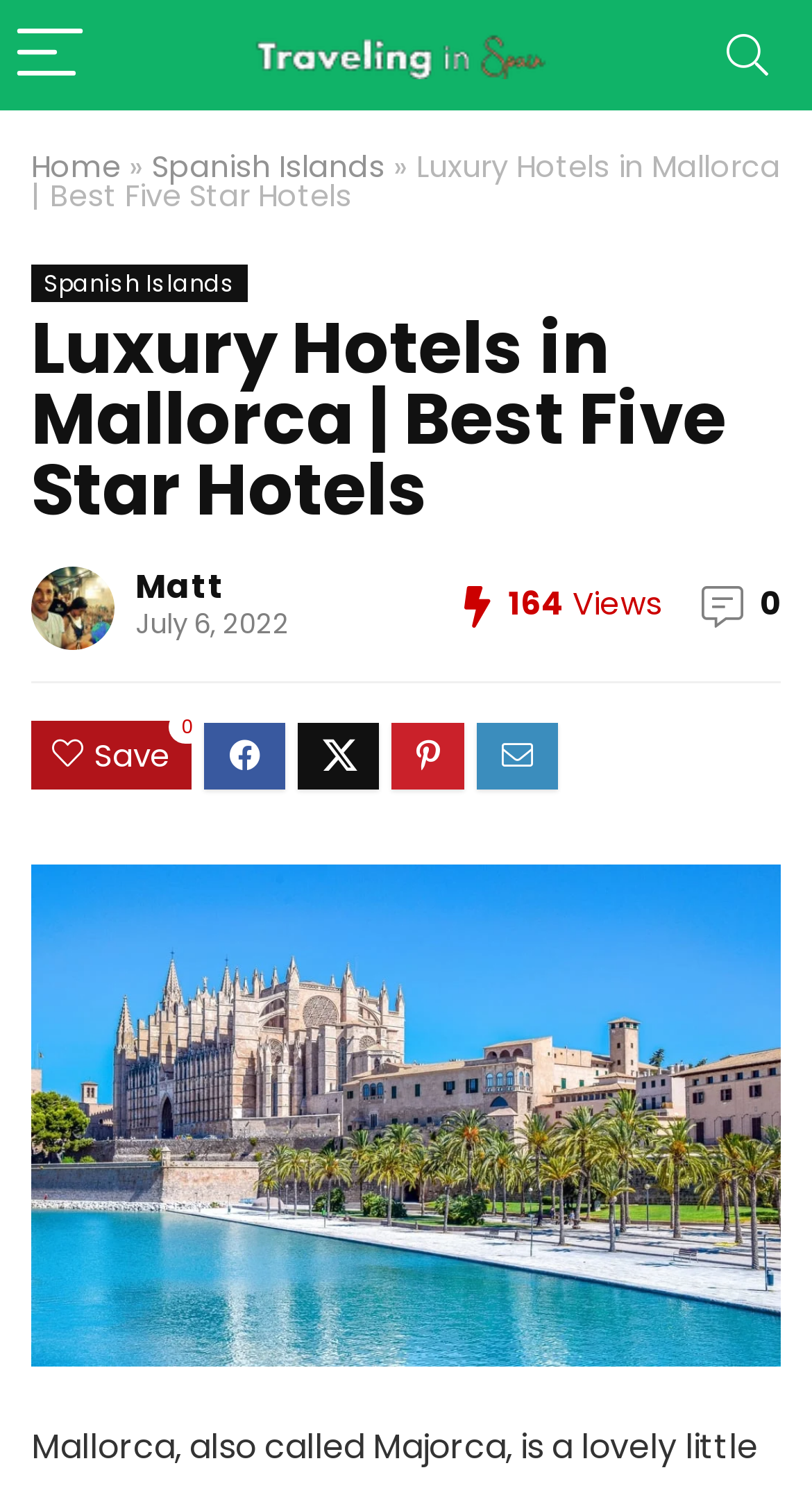What is the topic of the article? Based on the screenshot, please respond with a single word or phrase.

Luxury Hotels in Mallorca